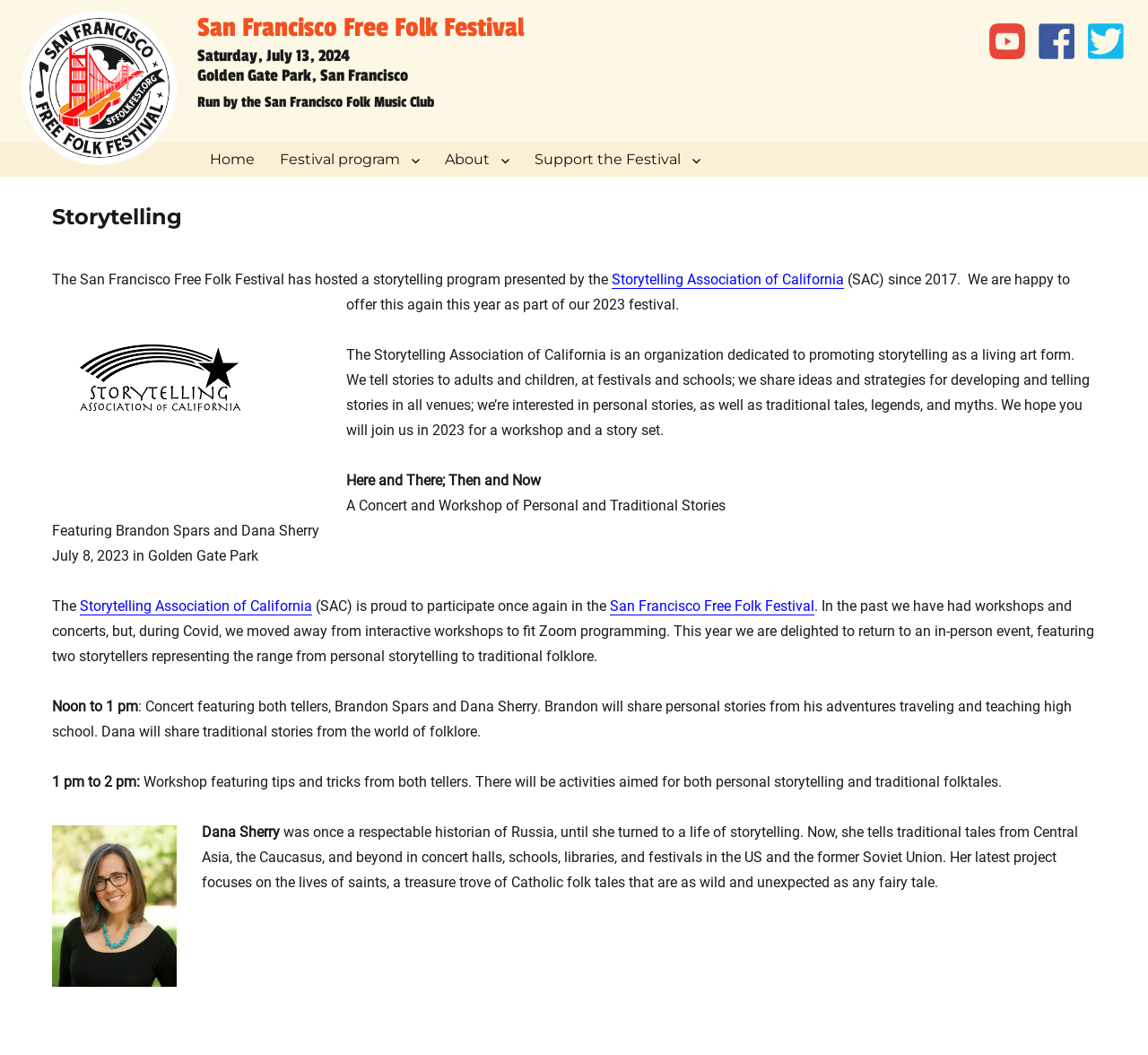Reply to the question with a single word or phrase:
What is the organization dedicated to promoting storytelling as a living art form?

Storytelling Association of California